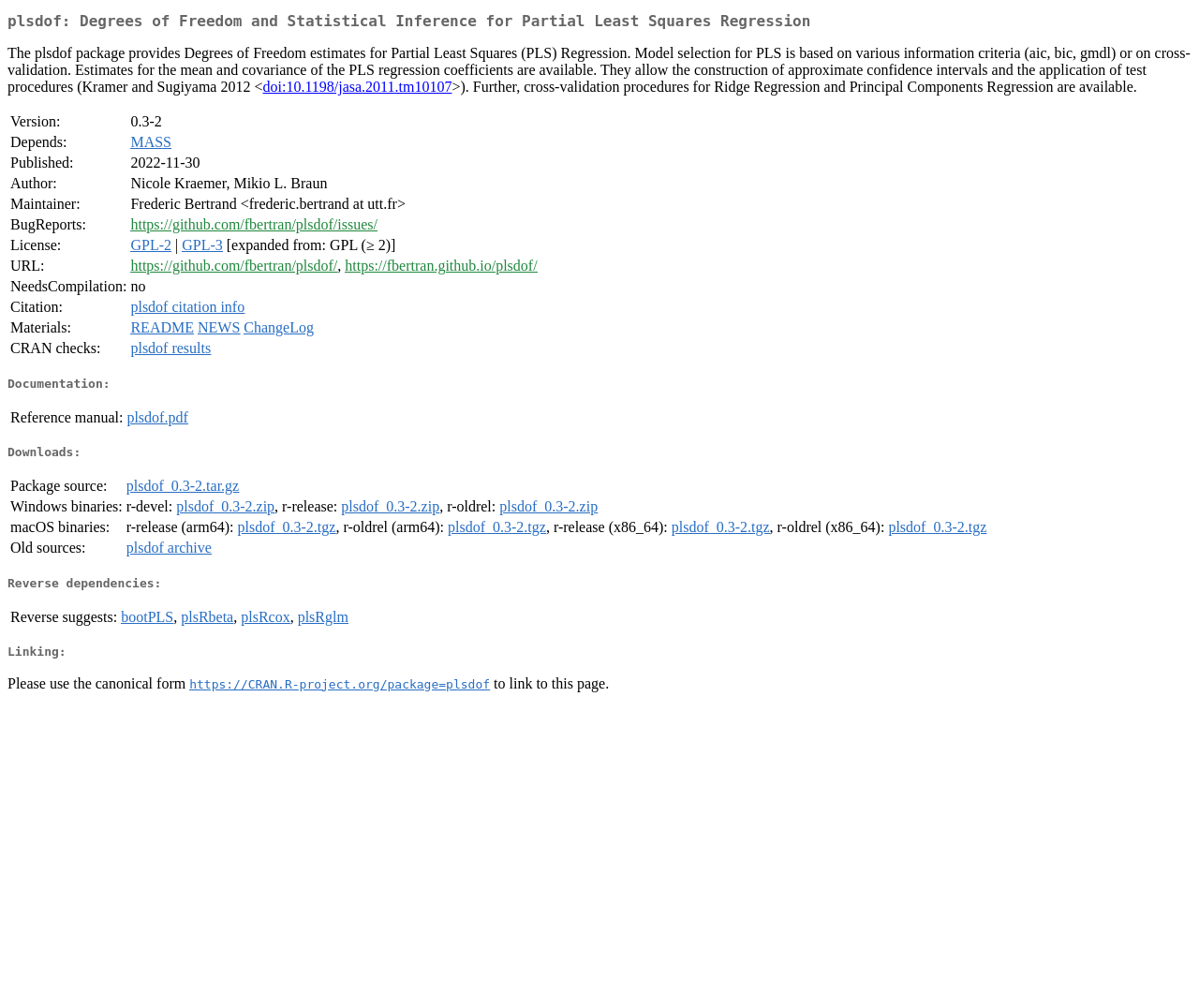What is the version of the package?
Answer the question with a detailed explanation, including all necessary information.

The version of the package is mentioned in the table under the 'Version:' column, which is '0.3-2'.